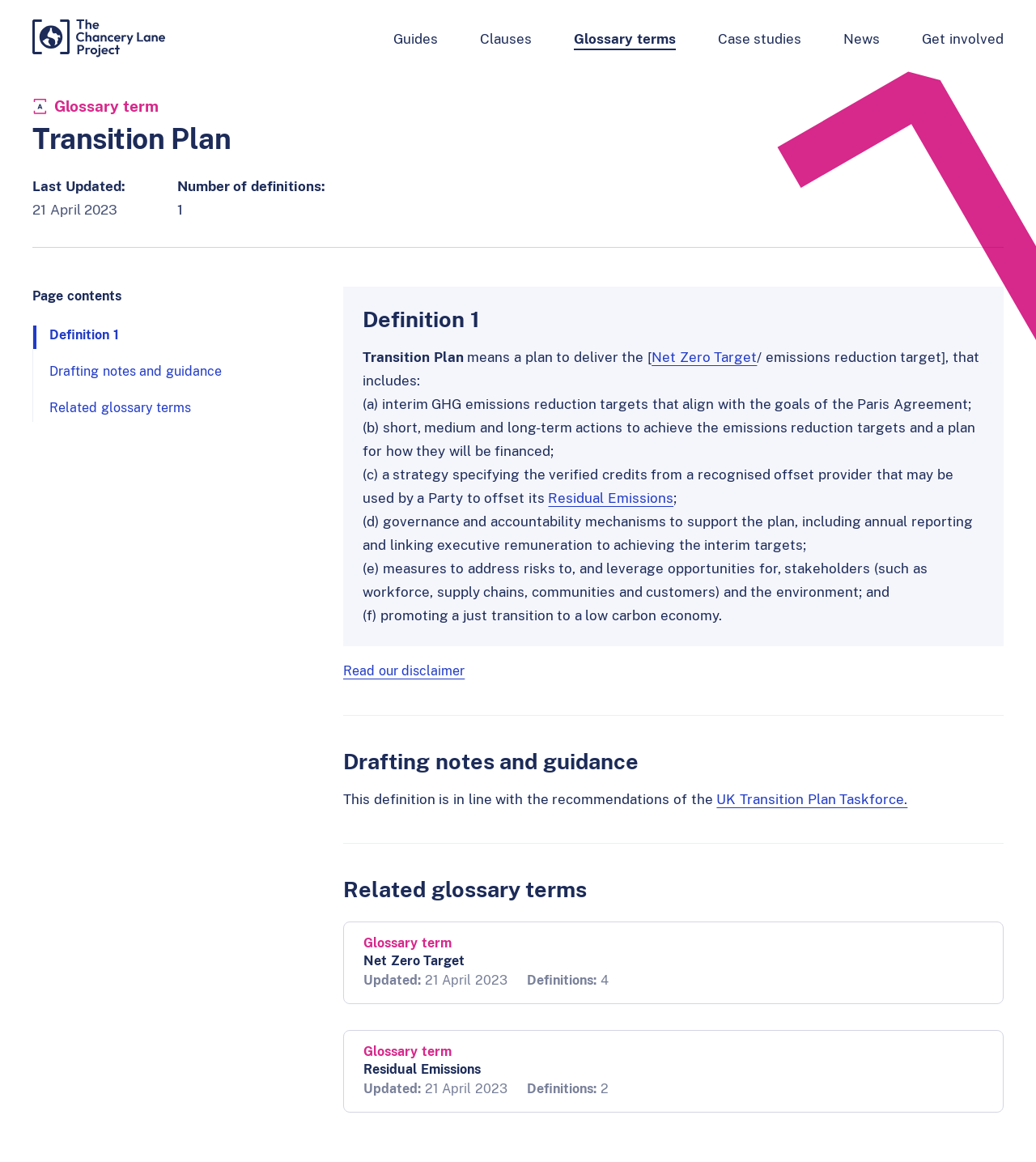Given the description of a UI element: "Read our disclaimer", identify the bounding box coordinates of the matching element in the webpage screenshot.

[0.331, 0.571, 0.449, 0.584]